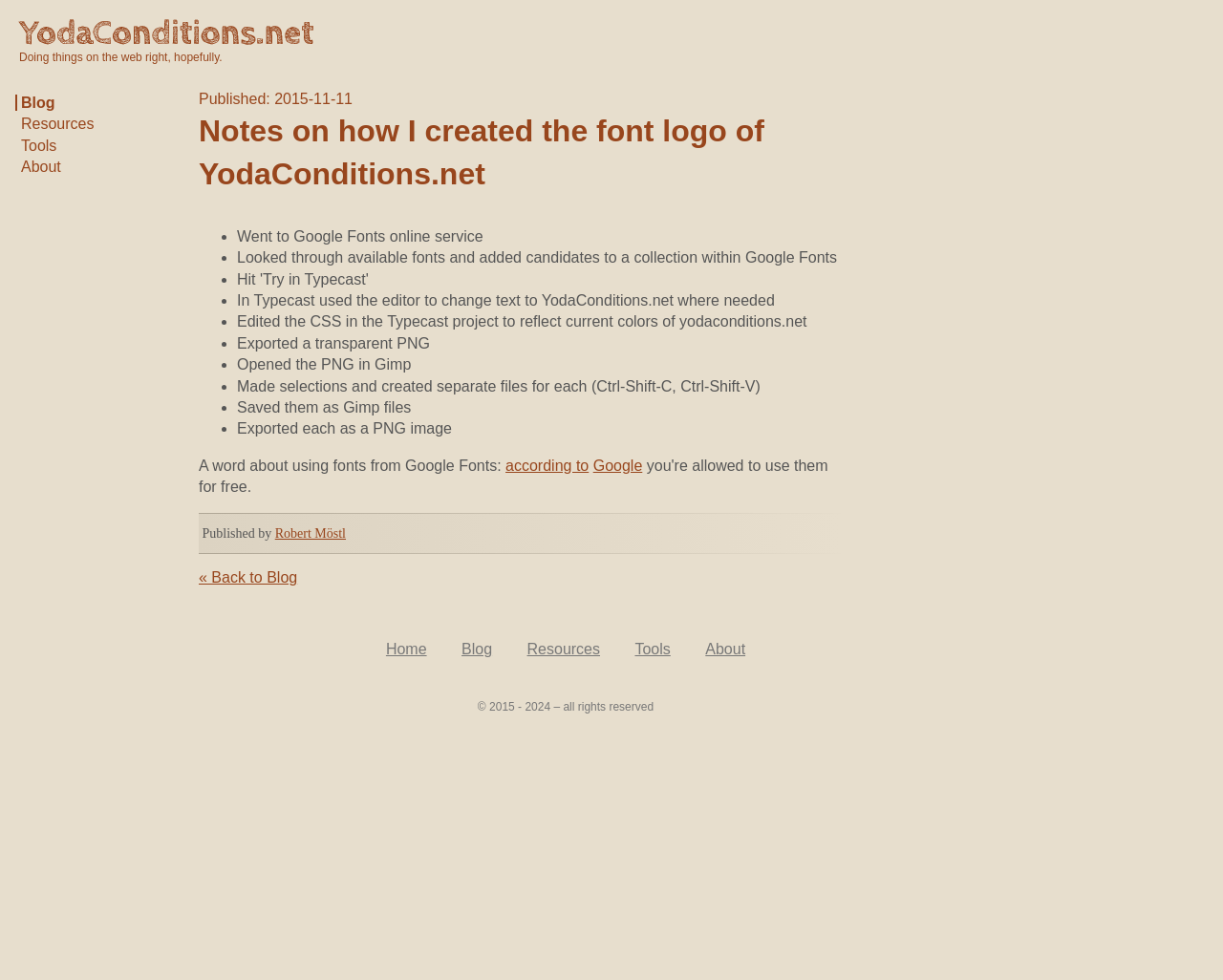Who published the article?
Kindly answer the question with as much detail as you can.

The author of the article is mentioned at the bottom of the webpage, which is 'Robert Möstl', as indicated by the 'Published by' text.